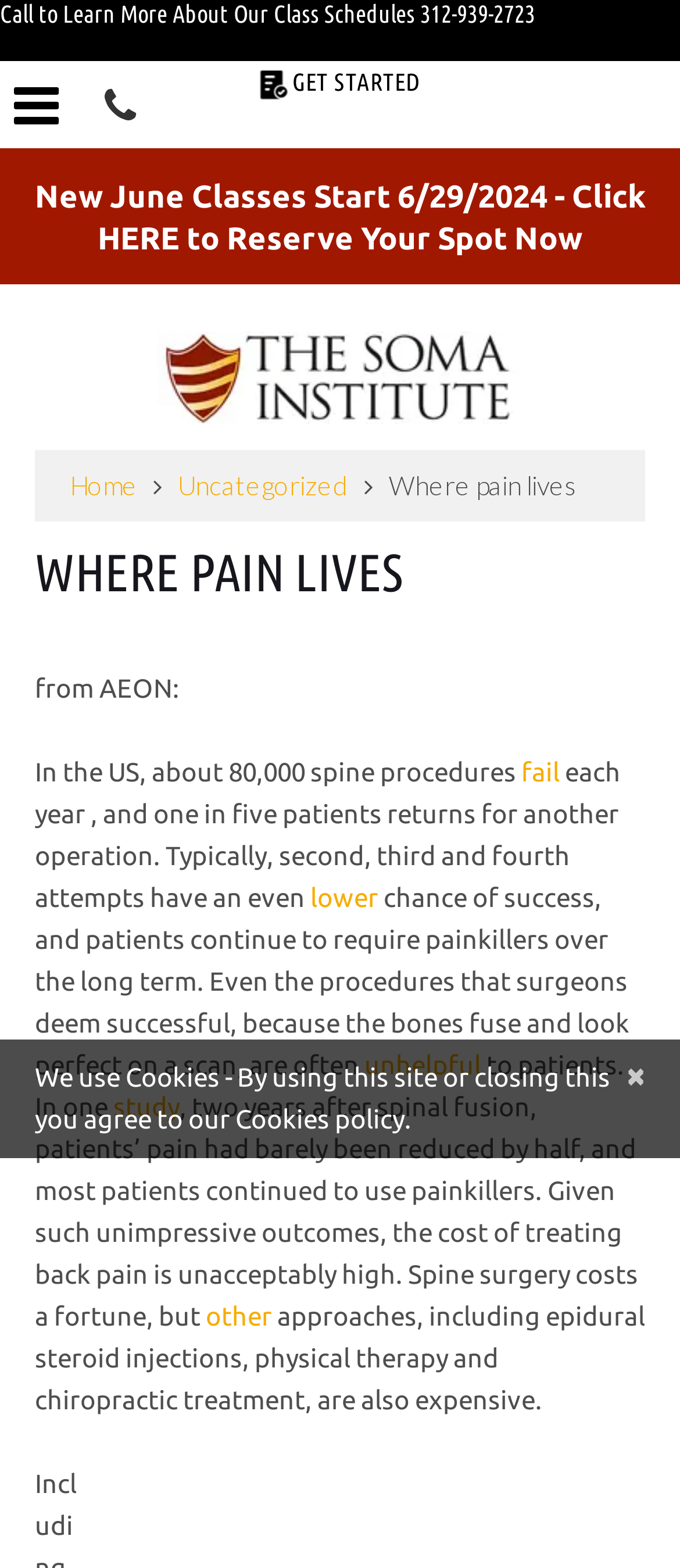Please mark the bounding box coordinates of the area that should be clicked to carry out the instruction: "Click the link to go to the home page".

[0.103, 0.299, 0.203, 0.319]